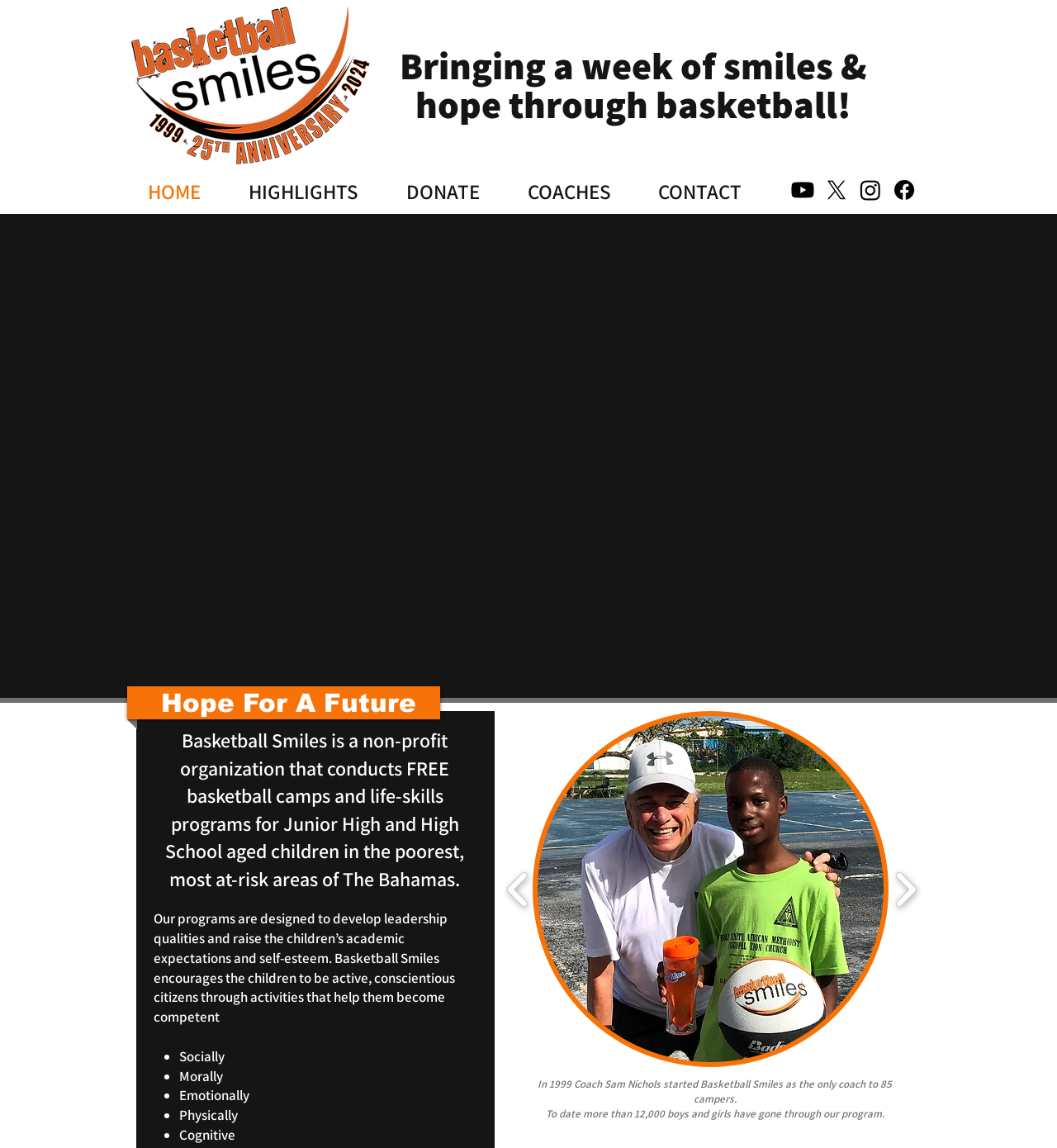Describe every aspect of the webpage in a detailed manner.

The webpage is about Basketball Smiles, a non-profit organization that conducts free basketball camps and life-skills programs for junior high and high school-aged children in the poorest, most at-risk areas of The Bahamas. 

At the top of the page, there is a logo of Basketball Smiles, which is a 25th-anniversary logo, positioned on the left side. Next to the logo, there is a heading that reads "Bringing a week of smiles & hope through basketball!" 

Below the heading, there is a navigation menu with five links: "HOME", "HIGHLIGHTS", "DONATE", "COACHES", and "CONTACT". The navigation menu is positioned on the top-right side of the page. 

On the top-right corner, there is a social bar with four social media links. 

The main content of the page is divided into two sections. On the left side, there is a slider gallery with a play backward and play forward button. The slider gallery contains an image of Basketball Smiles Coach Sam Nichols with a camper. 

On the right side, there are several paragraphs of text that describe the organization's mission and programs. The text explains that Basketball Smiles was started by Coach Sam Nichols in 1999 and has since grown to serve over 12,000 boys and girls. The programs aim to develop leadership qualities, raise academic expectations, and promote self-esteem among the children. 

Below the text, there is a heading "Hope For A Future" followed by a list of five bullet points that describe the organization's goals, including developing the children socially, morally, emotionally, physically, and cognitively.